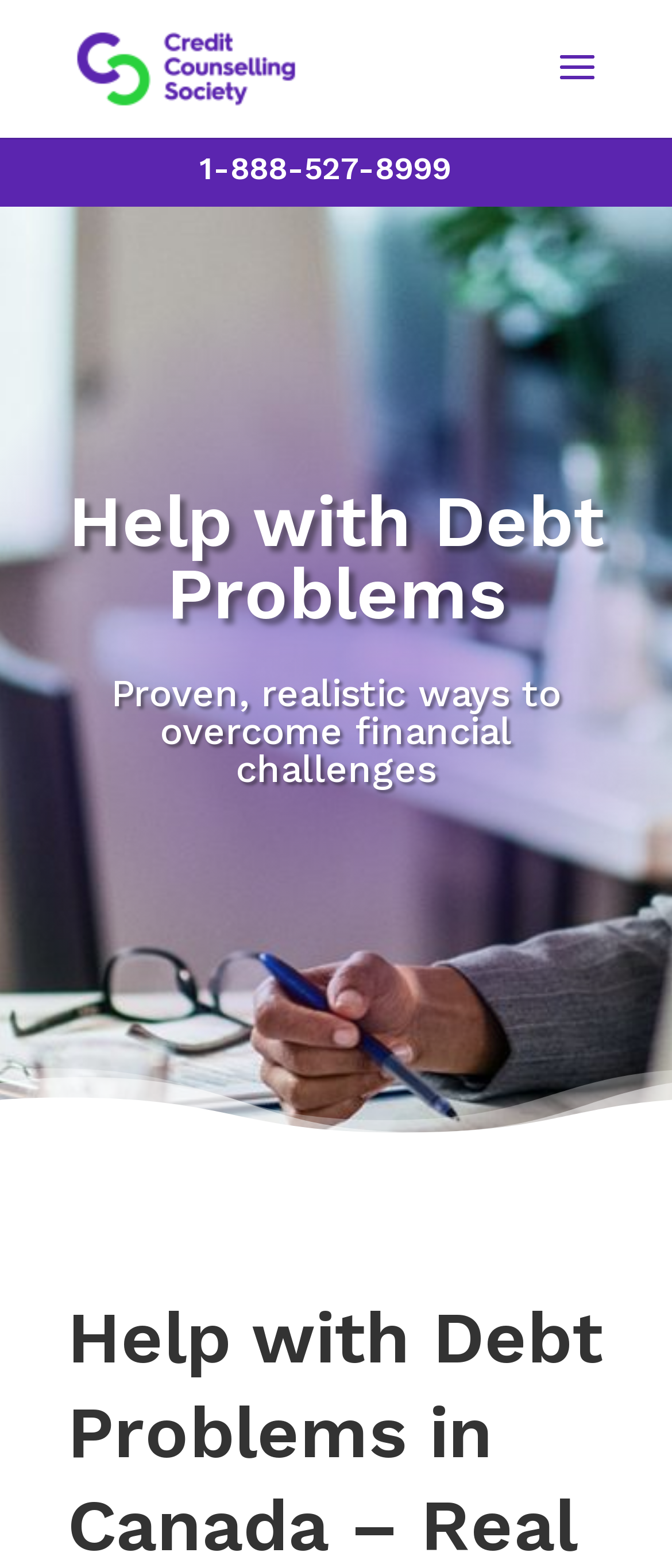Describe all visible elements and their arrangement on the webpage.

The webpage is about managing major debt problems in Canada, offering help and advice. At the top right corner, there is a search link accompanied by a search icon. Below it, in the top center, is a phone number link, 1-888-527-8999. On the top left, there is a link to the Credit Counselling Society, accompanied by its logo. 

Below the top section, there is a heading that reads "Help with Debt Problems" in a prominent position, spanning almost the entire width of the page. Underneath the heading, there is a paragraph of text that describes the organization's approach to overcoming financial challenges, stating that they offer "proven, realistic ways" to do so.